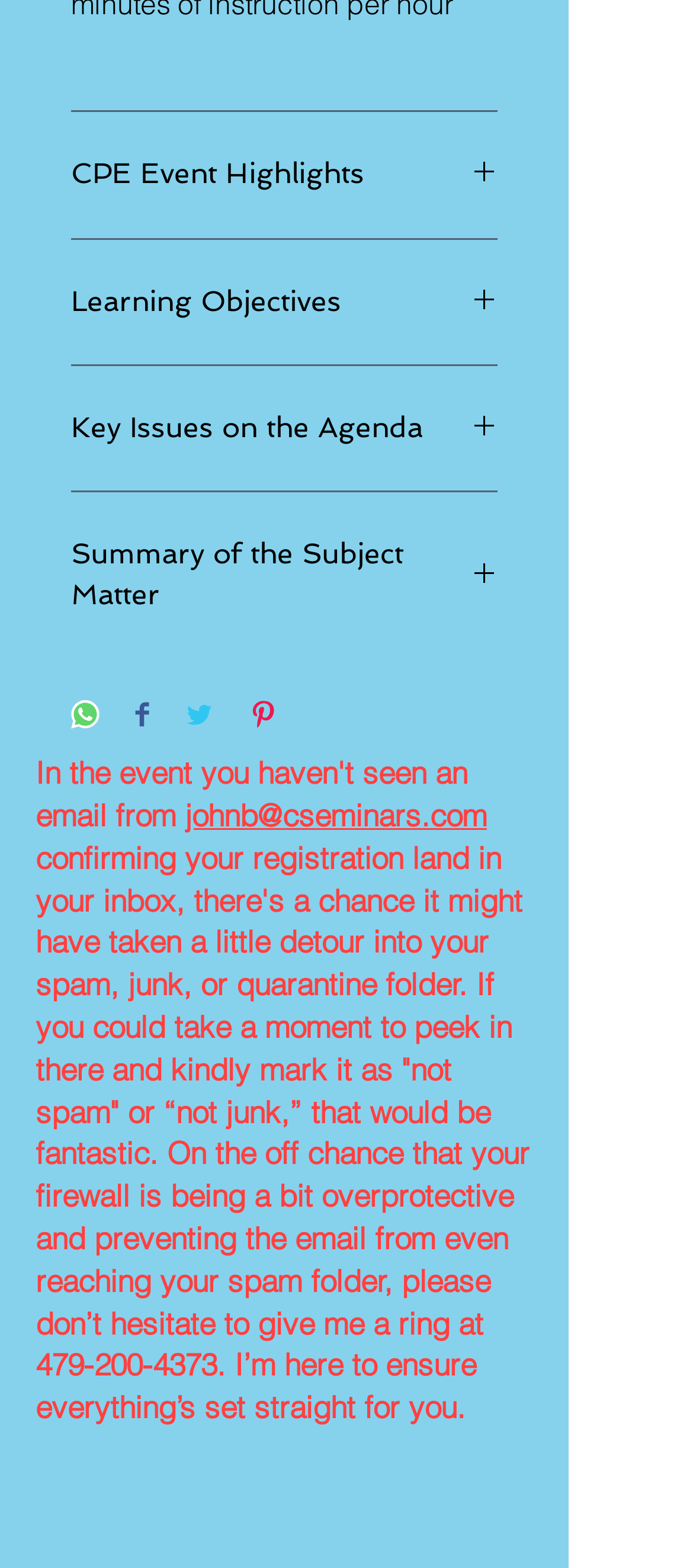Pinpoint the bounding box coordinates of the element that must be clicked to accomplish the following instruction: "Learn more about the website". The coordinates should be in the format of four float numbers between 0 and 1, i.e., [left, top, right, bottom].

None